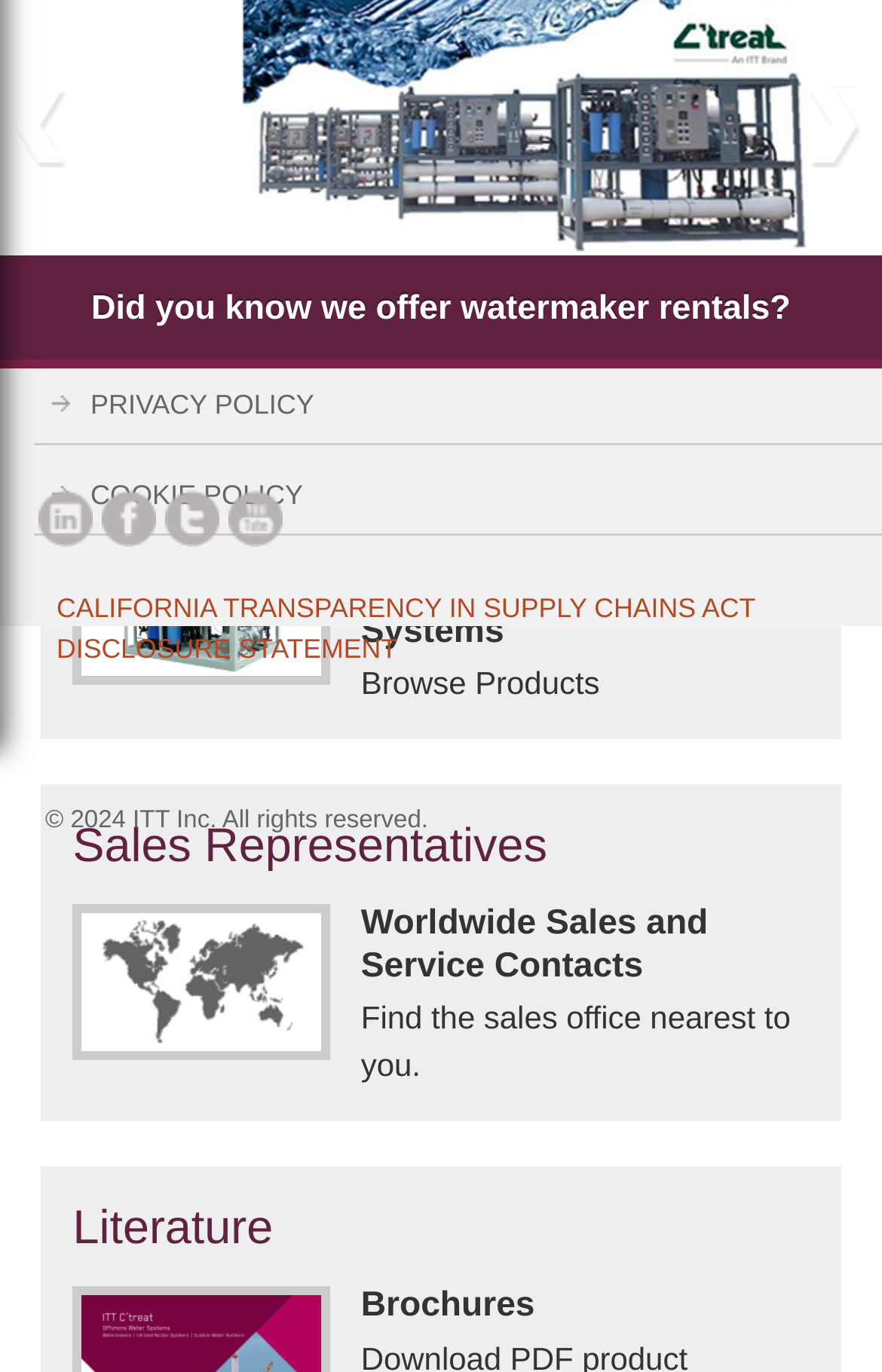Determine the bounding box coordinates for the UI element with the following description: "Worldwide Sales and Service Contacts". The coordinates should be four float numbers between 0 and 1, represented as [left, top, right, bottom].

[0.409, 0.659, 0.803, 0.718]